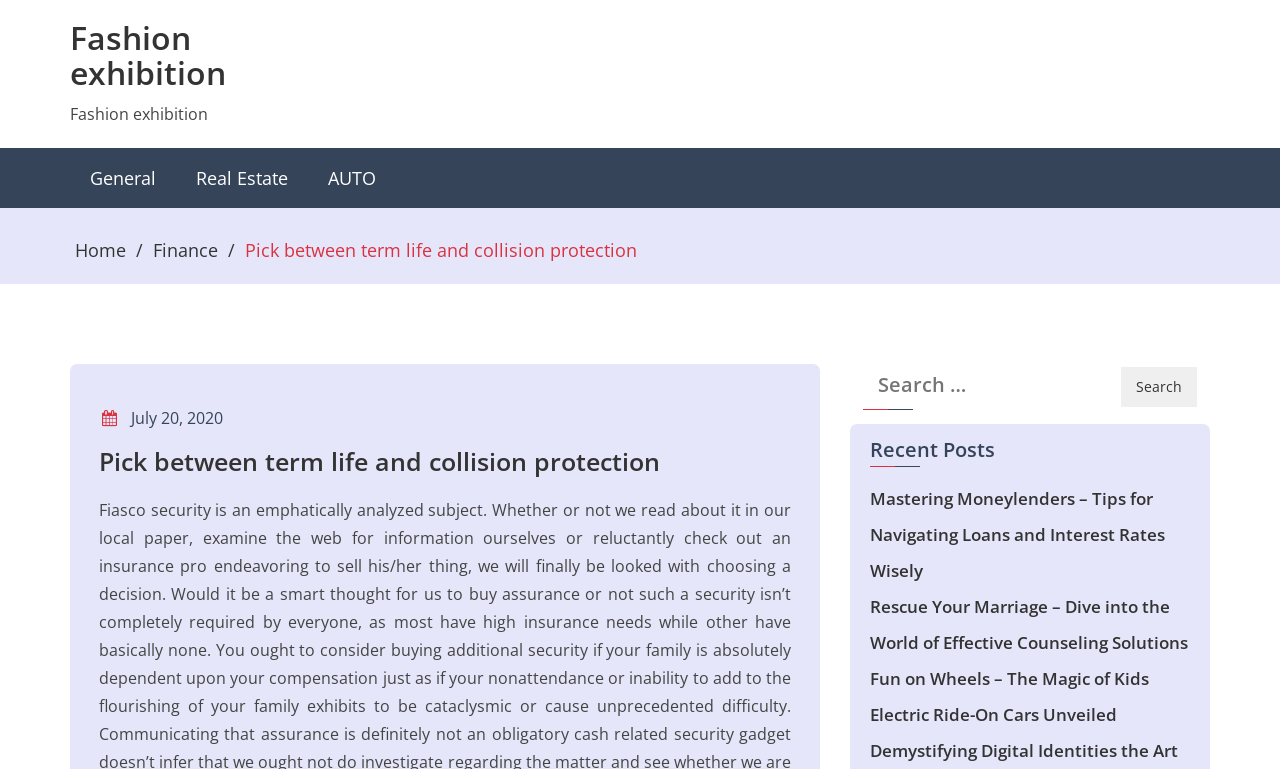Pinpoint the bounding box coordinates of the clickable area needed to execute the instruction: "Click on Search button". The coordinates should be specified as four float numbers between 0 and 1, i.e., [left, top, right, bottom].

[0.876, 0.477, 0.935, 0.529]